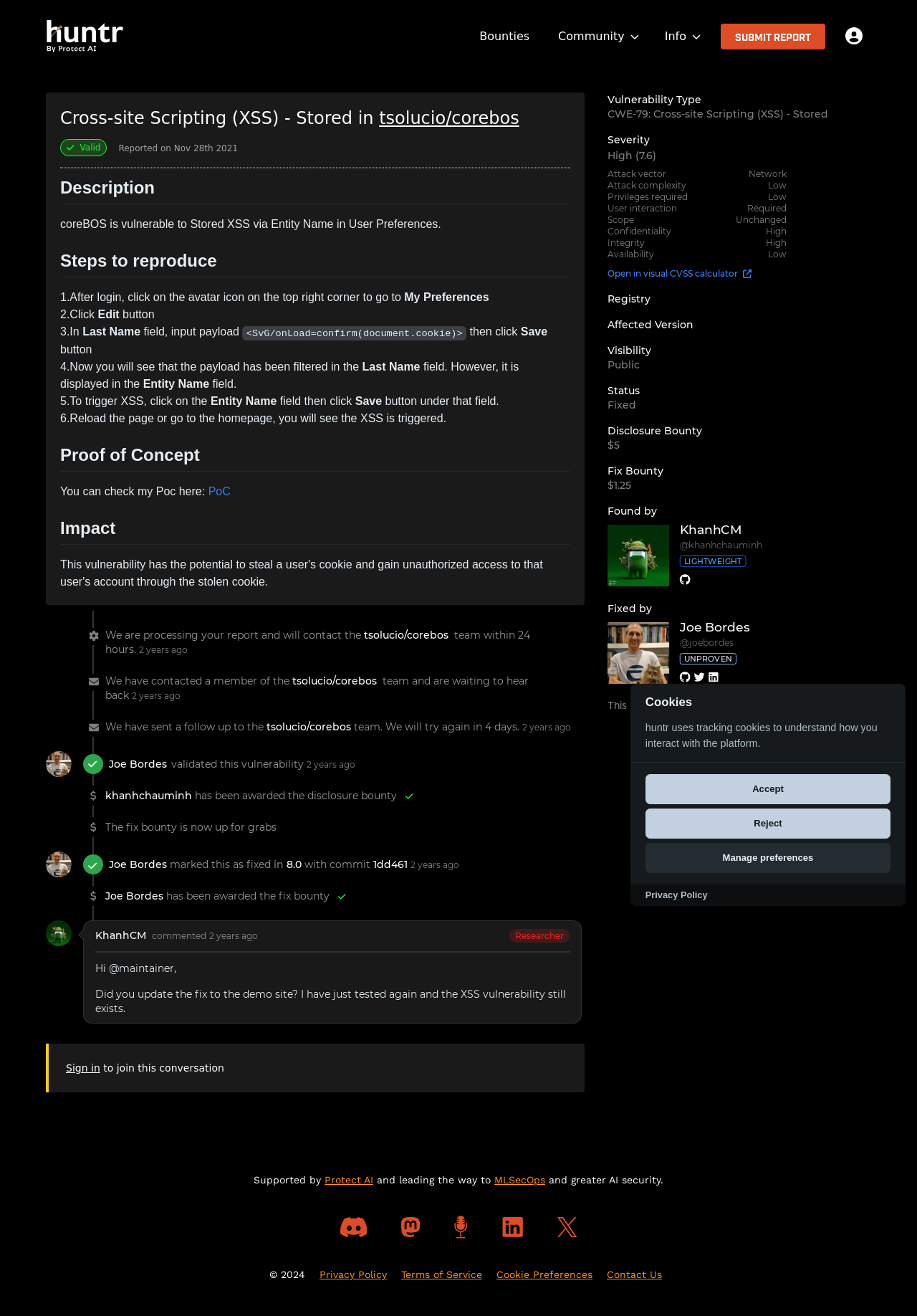Please find the bounding box coordinates of the element that you should click to achieve the following instruction: "Click the 'Bounties' link". The coordinates should be presented as four float numbers between 0 and 1: [left, top, right, bottom].

[0.523, 0.022, 0.577, 0.032]